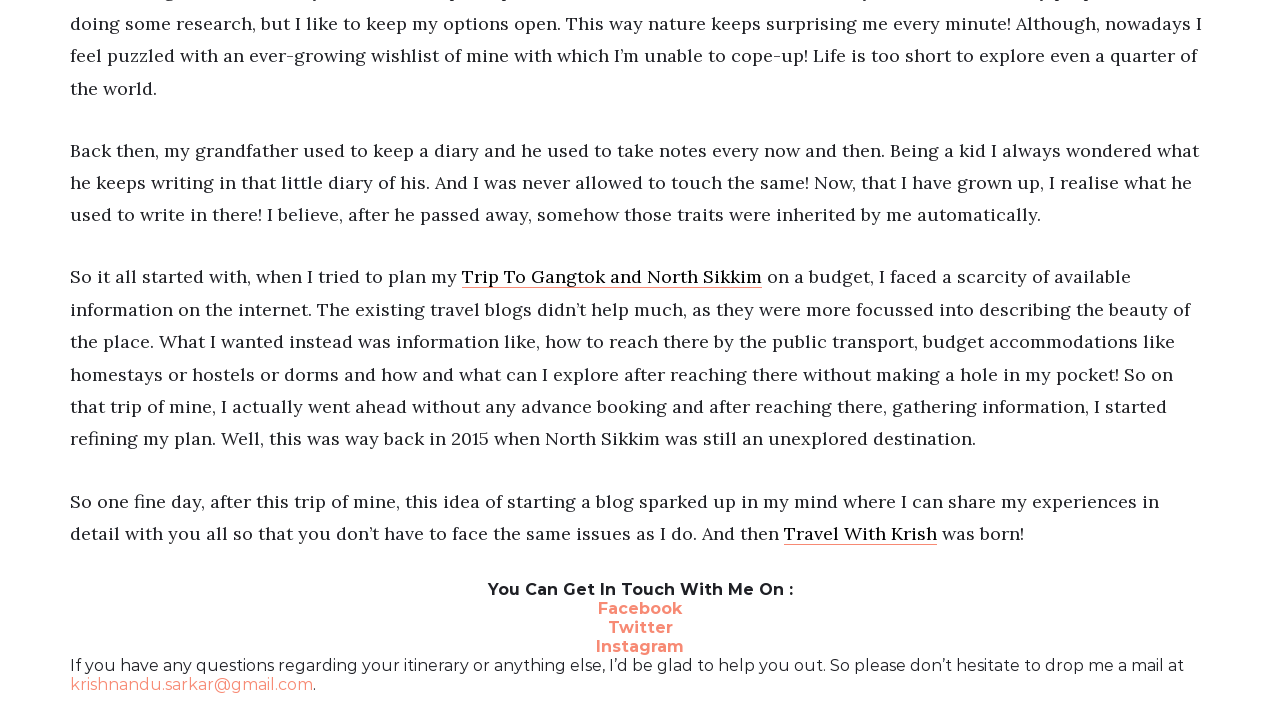Determine the bounding box for the HTML element described here: "All Posts". The coordinates should be given as [left, top, right, bottom] with each number being a float between 0 and 1.

None